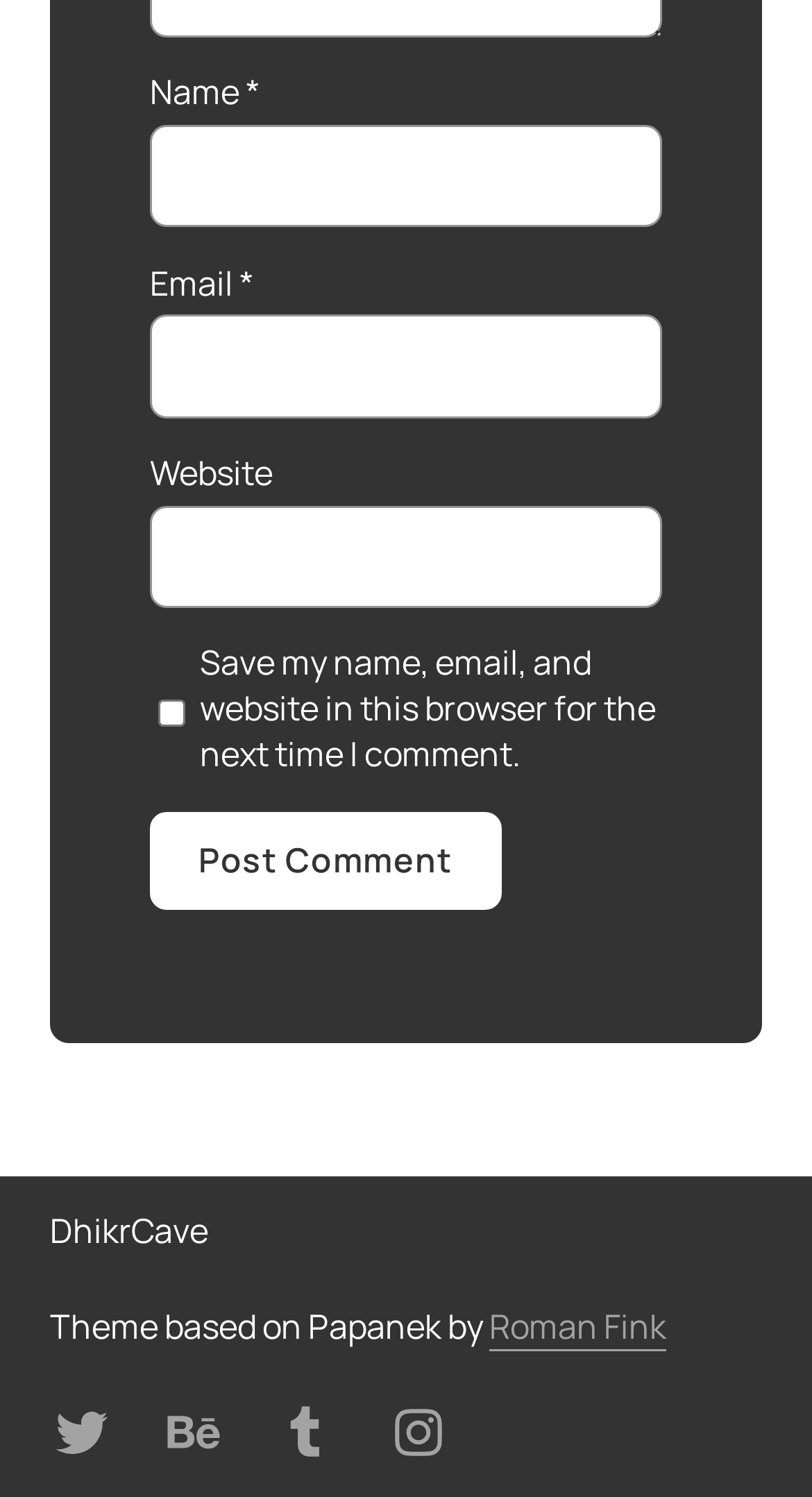What is the button at the bottom of the form for? Please answer the question using a single word or phrase based on the image.

Post Comment